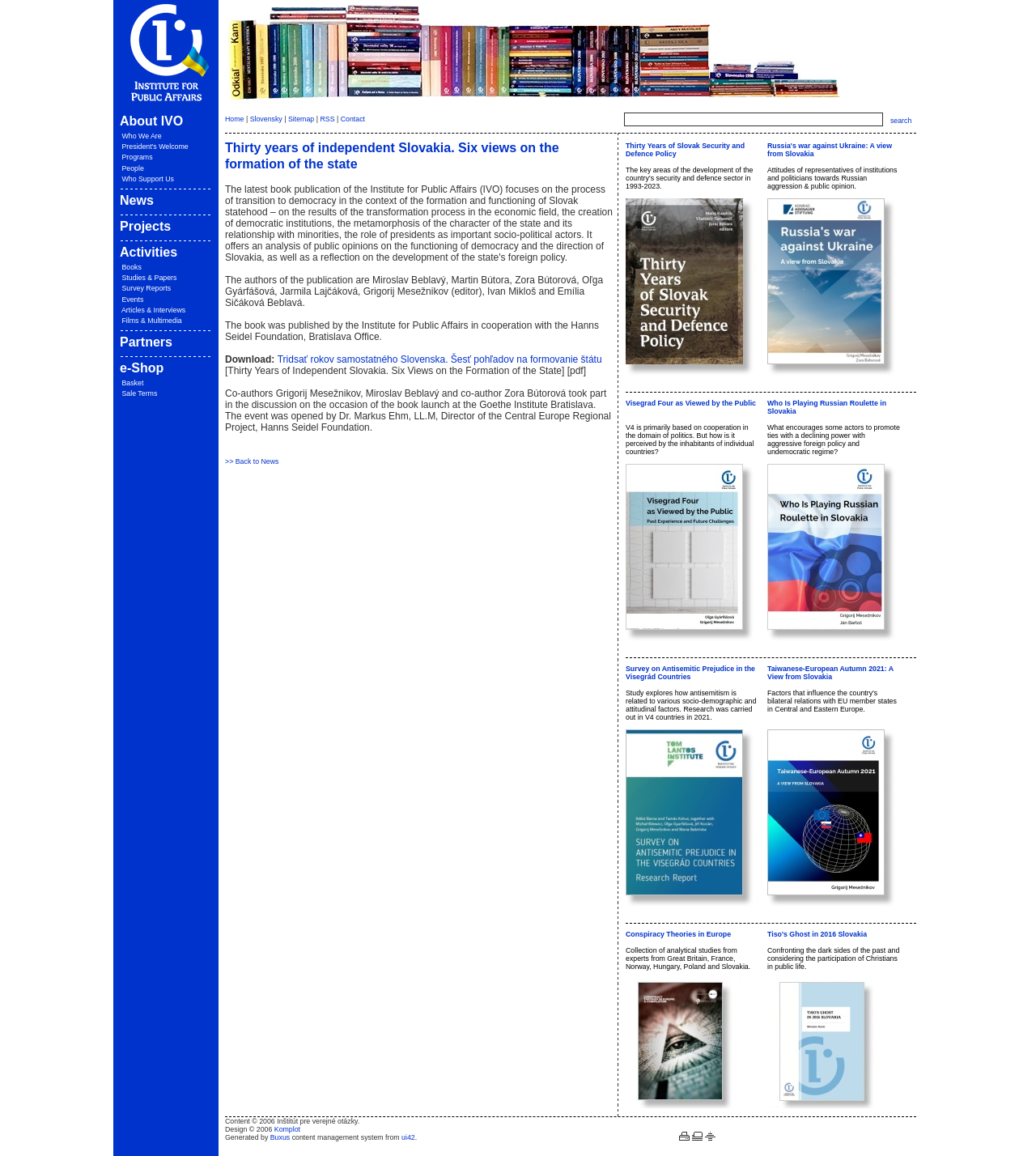Illustrate the webpage thoroughly, mentioning all important details.

The webpage is about the Institute for Public Affairs (IVO) and its publications. At the top, there is a logo and a navigation menu with links to "About IVO", "News", "Projects", "Activities", and other sections. Below the navigation menu, there is a header section with a title "Thirty years of independent Slovakia. Six views on the formation of the state" and a brief description of the publication.

The main content section is divided into two columns. The left column contains a list of links to various sections of the website, including "About IVO", "Who We Are", "President's Welcome", "Programs", "People", and "News". There are also links to "e-Shop", "Basket", and "Sale Terms".

The right column contains a series of articles and news items. The first article is about the publication "Thirty years of independent Slovakia. Six views on the formation of the state" and includes a brief summary, a list of authors, and a link to download the publication. Below this article, there are several other news items, including "Thirty Years of Slovak Security and Defence Policy", "Russia's war against Ukraine: A view from Slovakia", and "Visegrad Four as Viewed by the Public". Each news item includes a brief summary and a link to read more.

At the bottom of the page, there is a search bar and a link to the "Contact" page. There are also several images scattered throughout the page, including a logo and icons for the different sections of the website.